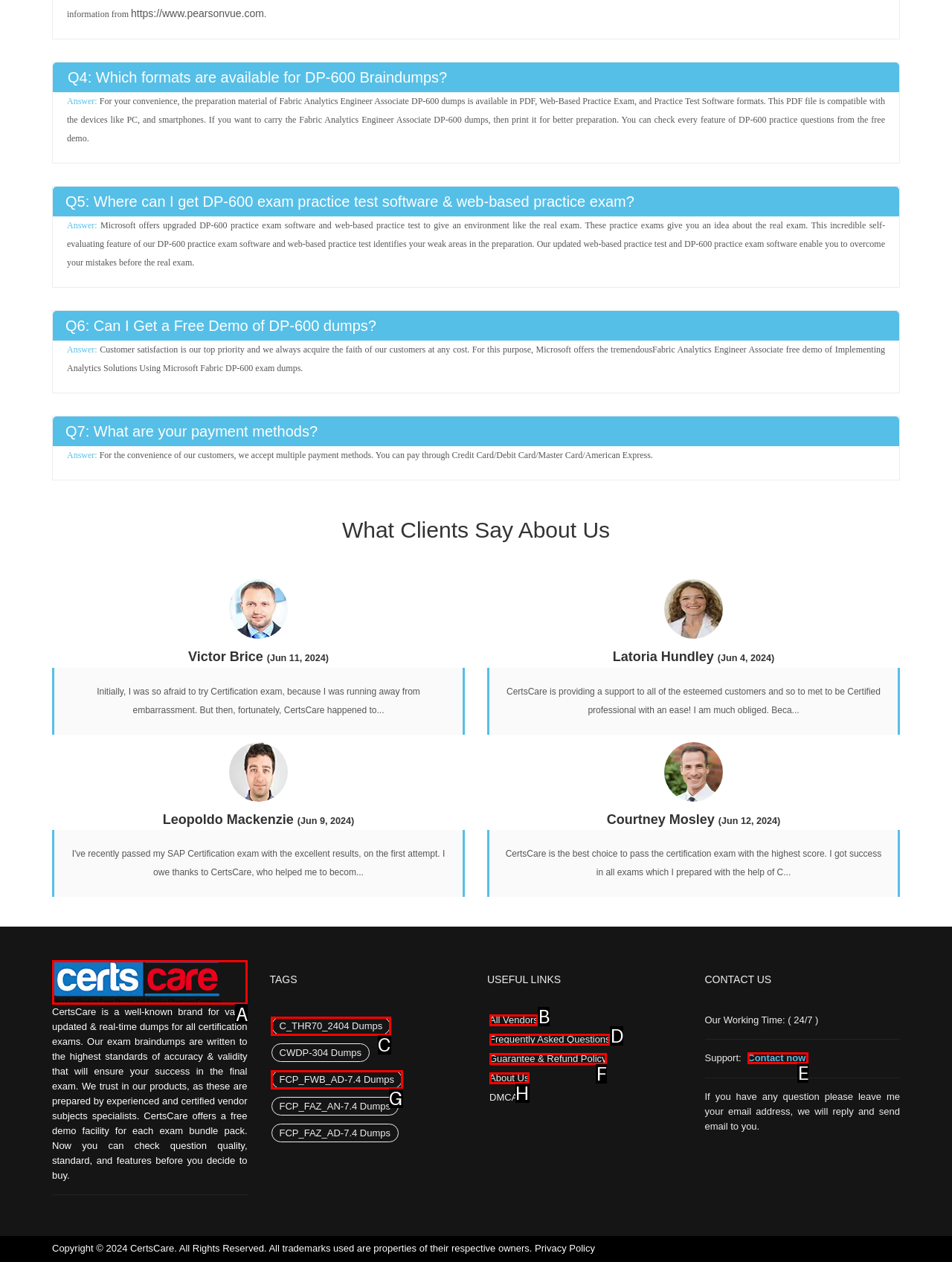Find the HTML element to click in order to complete this task: Click the 'CertsCare' link
Answer with the letter of the correct option.

A